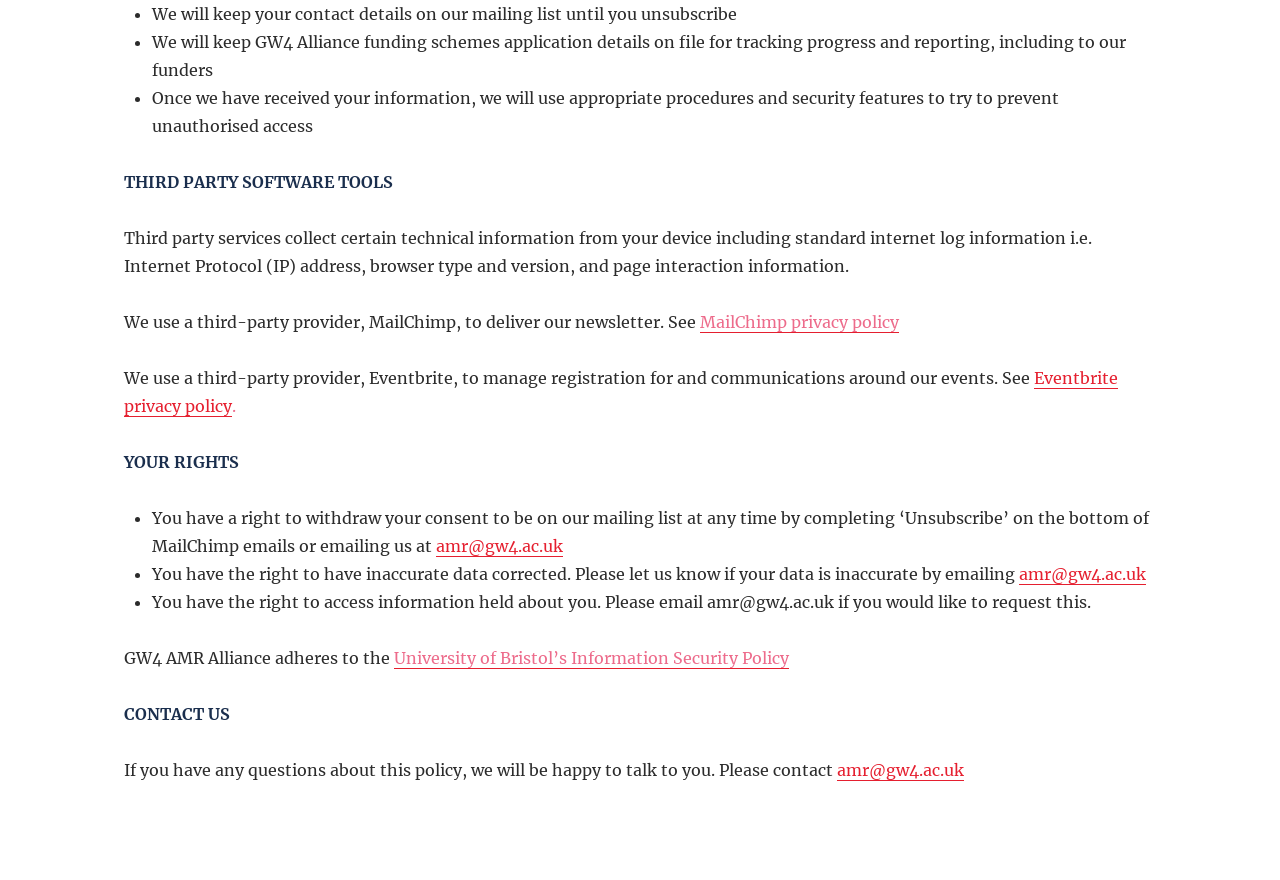Provide a brief response in the form of a single word or phrase:
What rights do individuals have regarding their data?

Withdraw consent, correct data, access information